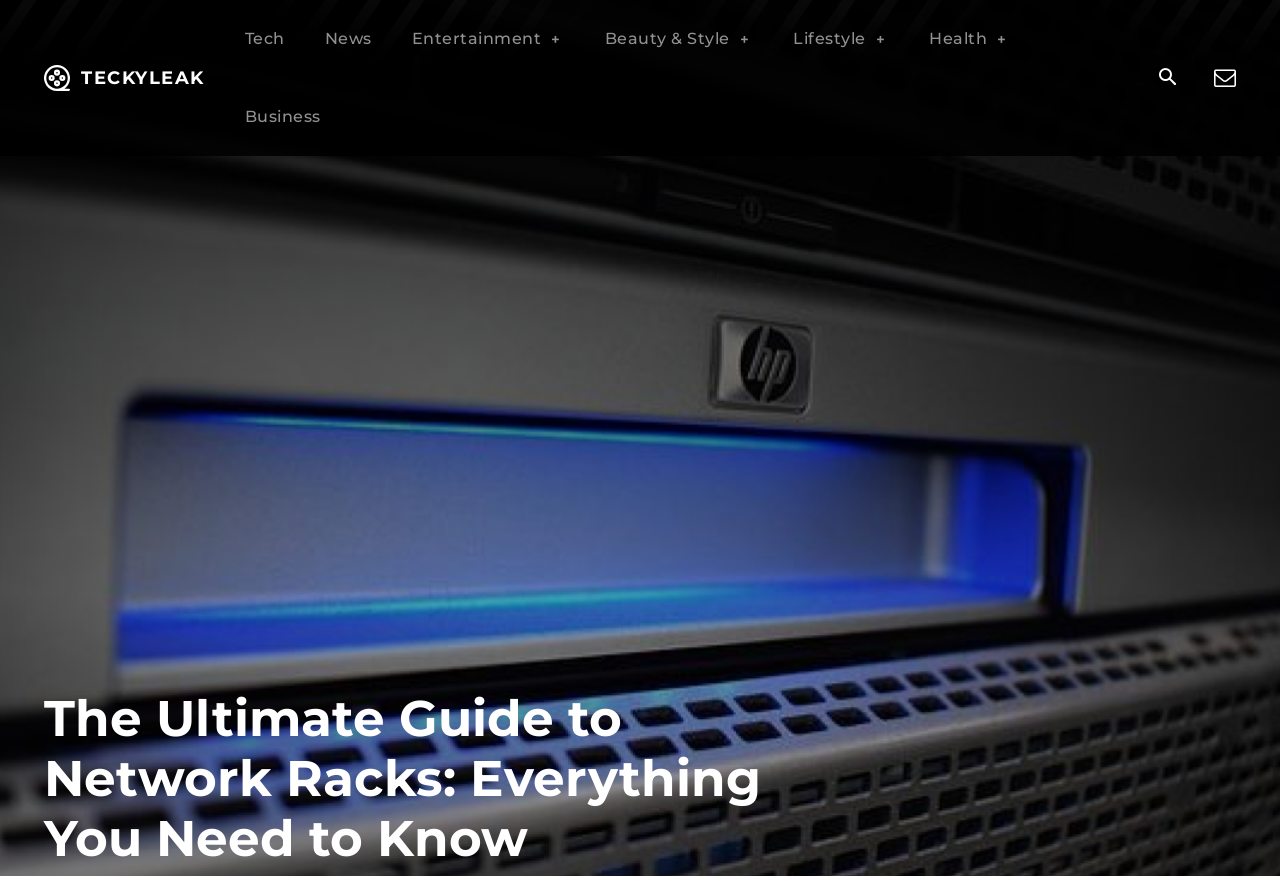Find the bounding box coordinates for the UI element whose description is: "News". The coordinates should be four float numbers between 0 and 1, in the format [left, top, right, bottom].

[0.254, 0.0, 0.29, 0.089]